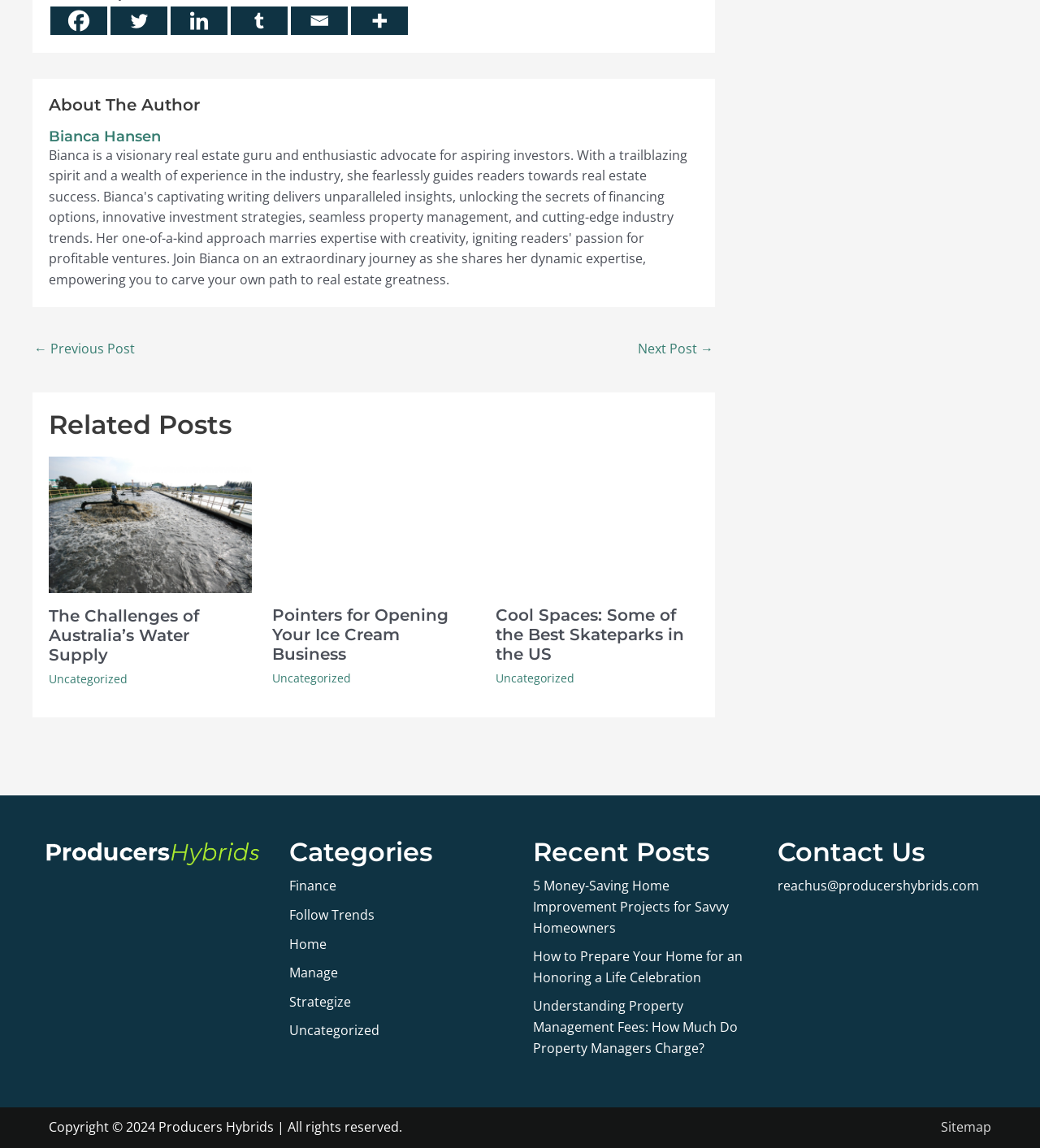Please locate the bounding box coordinates of the element that should be clicked to achieve the given instruction: "View Recent Posts".

[0.512, 0.728, 0.722, 0.756]